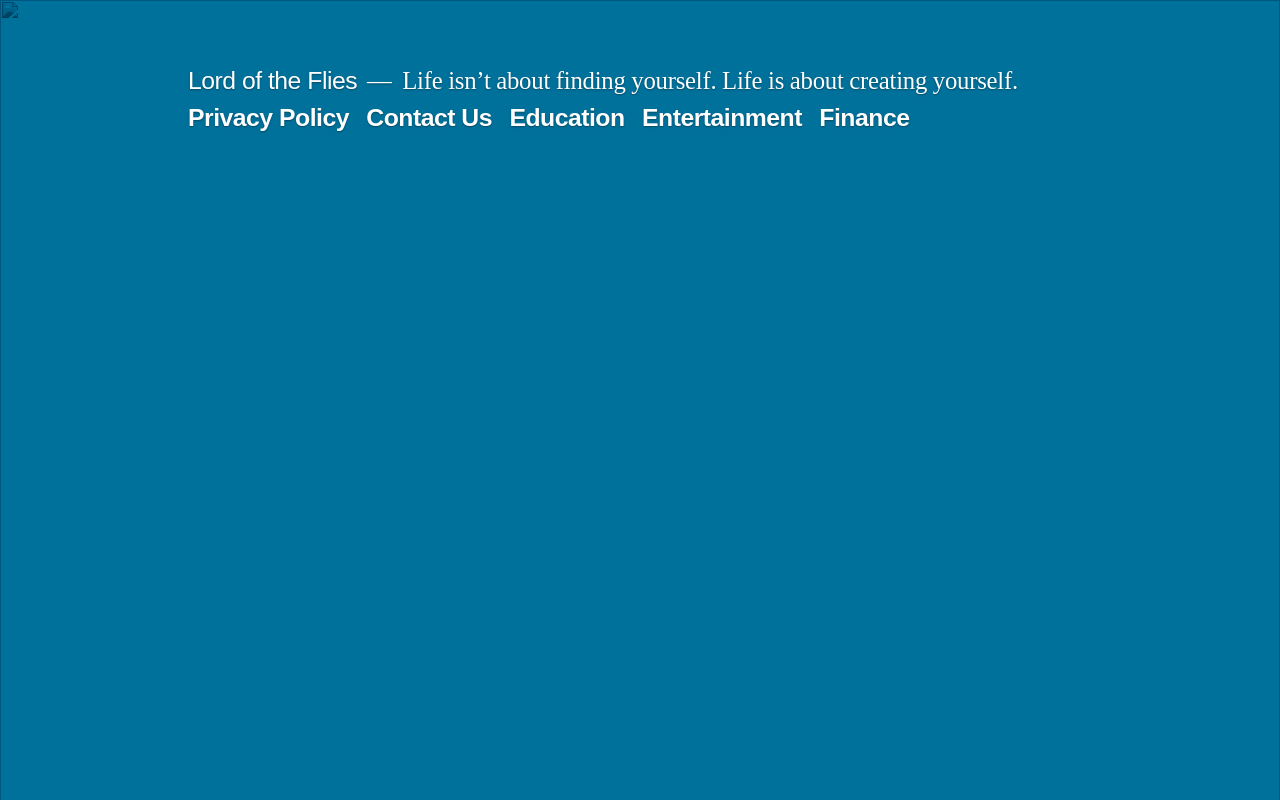What is the quote on the top of the page?
Look at the image and answer the question with a single word or phrase.

Life isn’t about finding yourself.